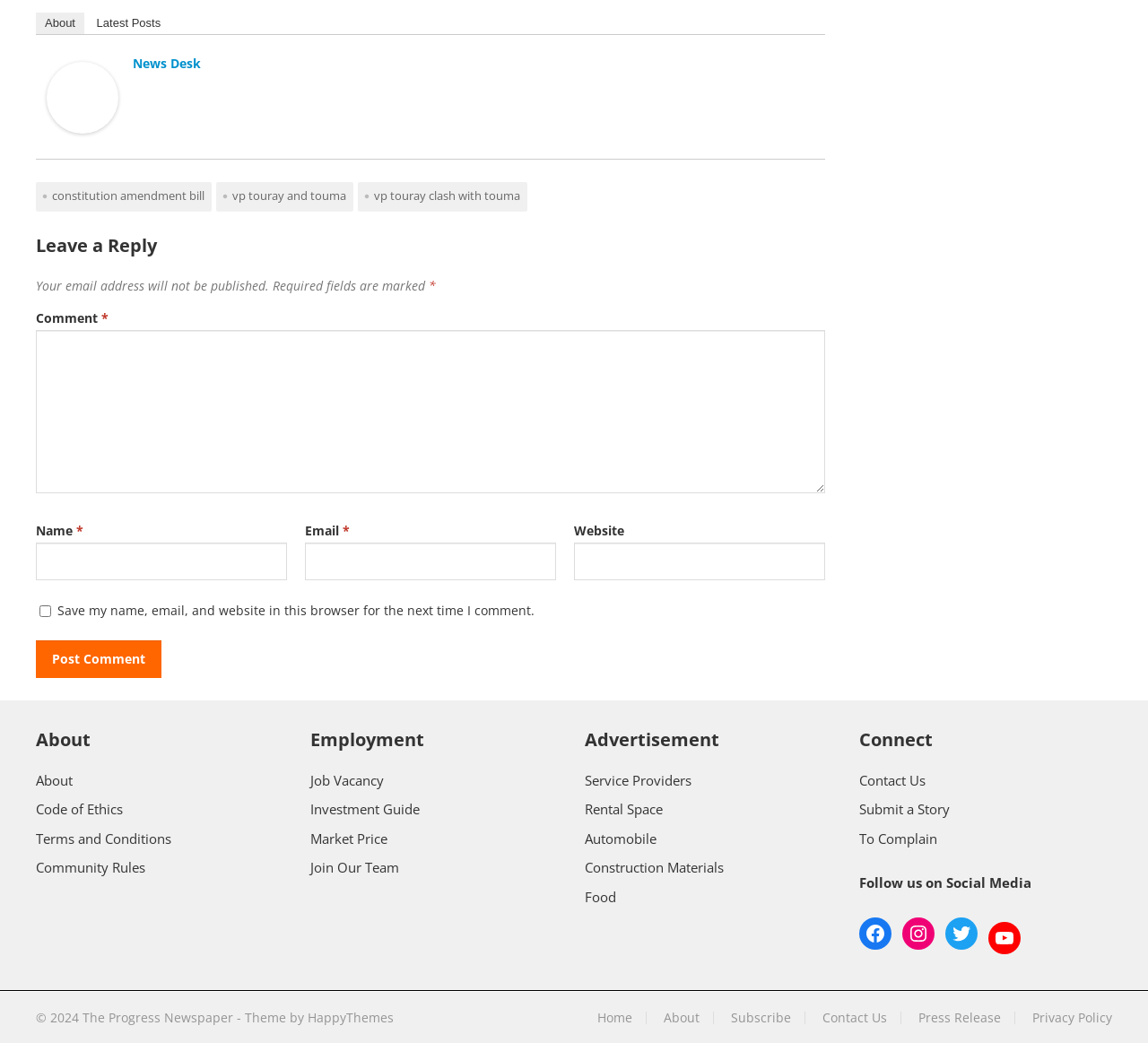What is the copyright year of the website?
Look at the image and answer the question with a single word or phrase.

2024